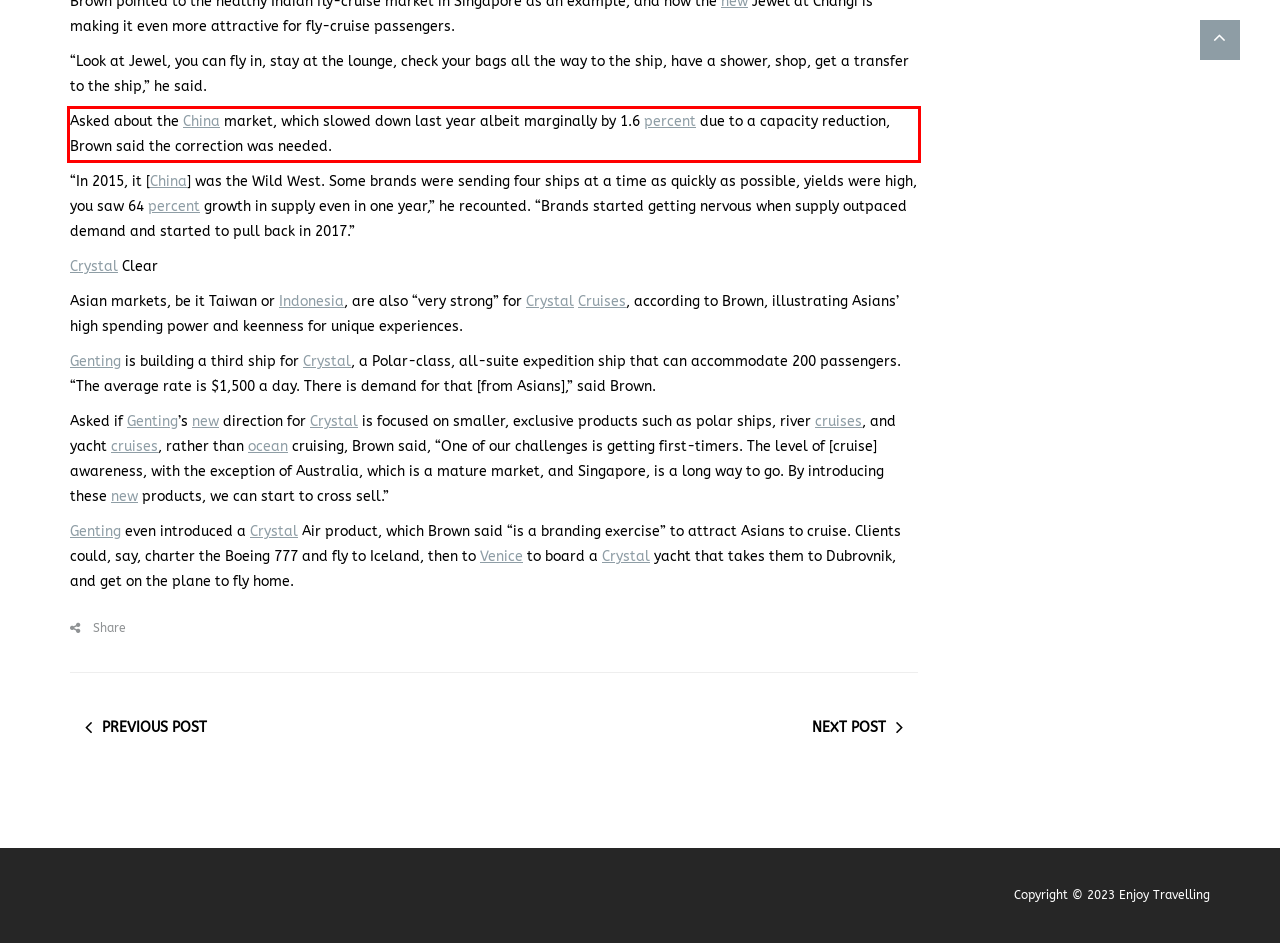Please identify the text within the red rectangular bounding box in the provided webpage screenshot.

Asked about the China market, which slowed down last year albeit marginally by 1.6 percent due to a capacity reduction, Brown said the correction was needed.